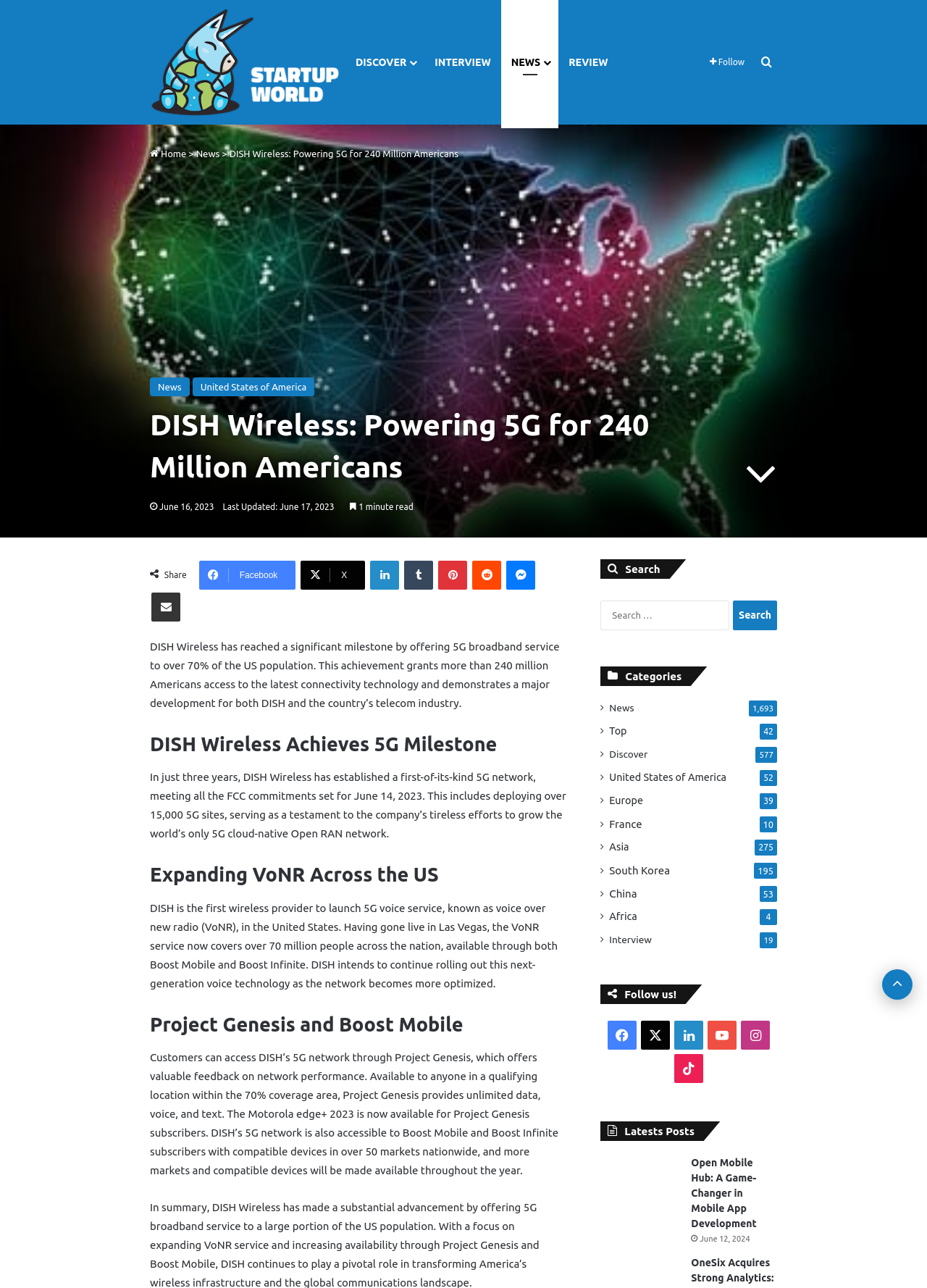What is the name of the device available for Project Genesis subscribers?
Using the visual information from the image, give a one-word or short-phrase answer.

Motorola edge+ 2023